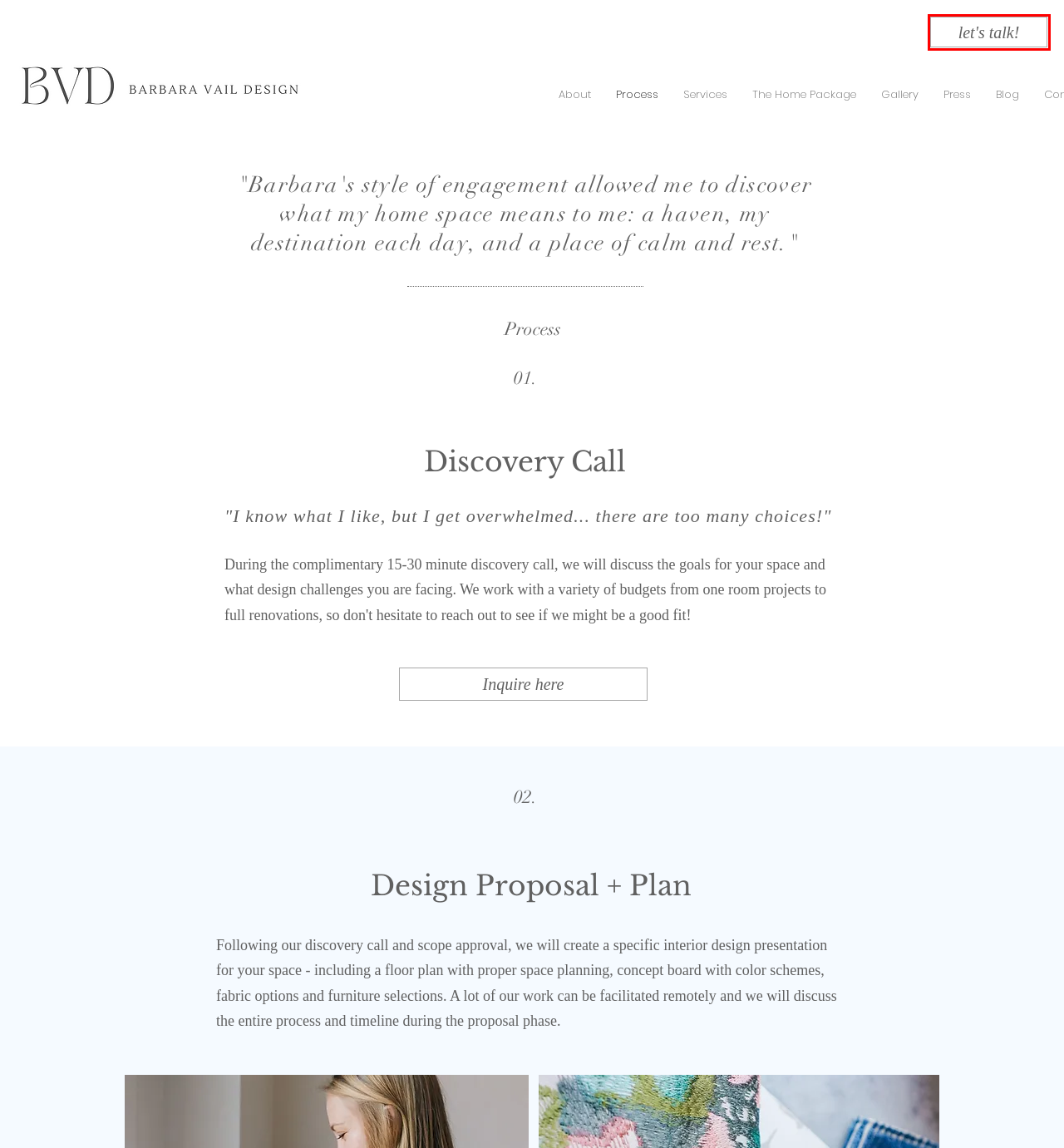Examine the screenshot of a webpage with a red rectangle bounding box. Select the most accurate webpage description that matches the new webpage after clicking the element within the bounding box. Here are the candidates:
A. Contact | Boston Interior Designer | Barbara Vail
B. Services | Boston Interior Designer | Barbara Vail
C. The Home Package | barbaravail
D. Press | Boston Interior Designer | Barbara Vail
E. Blog | barbaravail
F. Gallery | Boston Interior Designer | Barbara Vail
G. Barbara Vail Interior Design Philadelphia | Boston
H. About | Boston Interior Designer | Barbara Vail

A